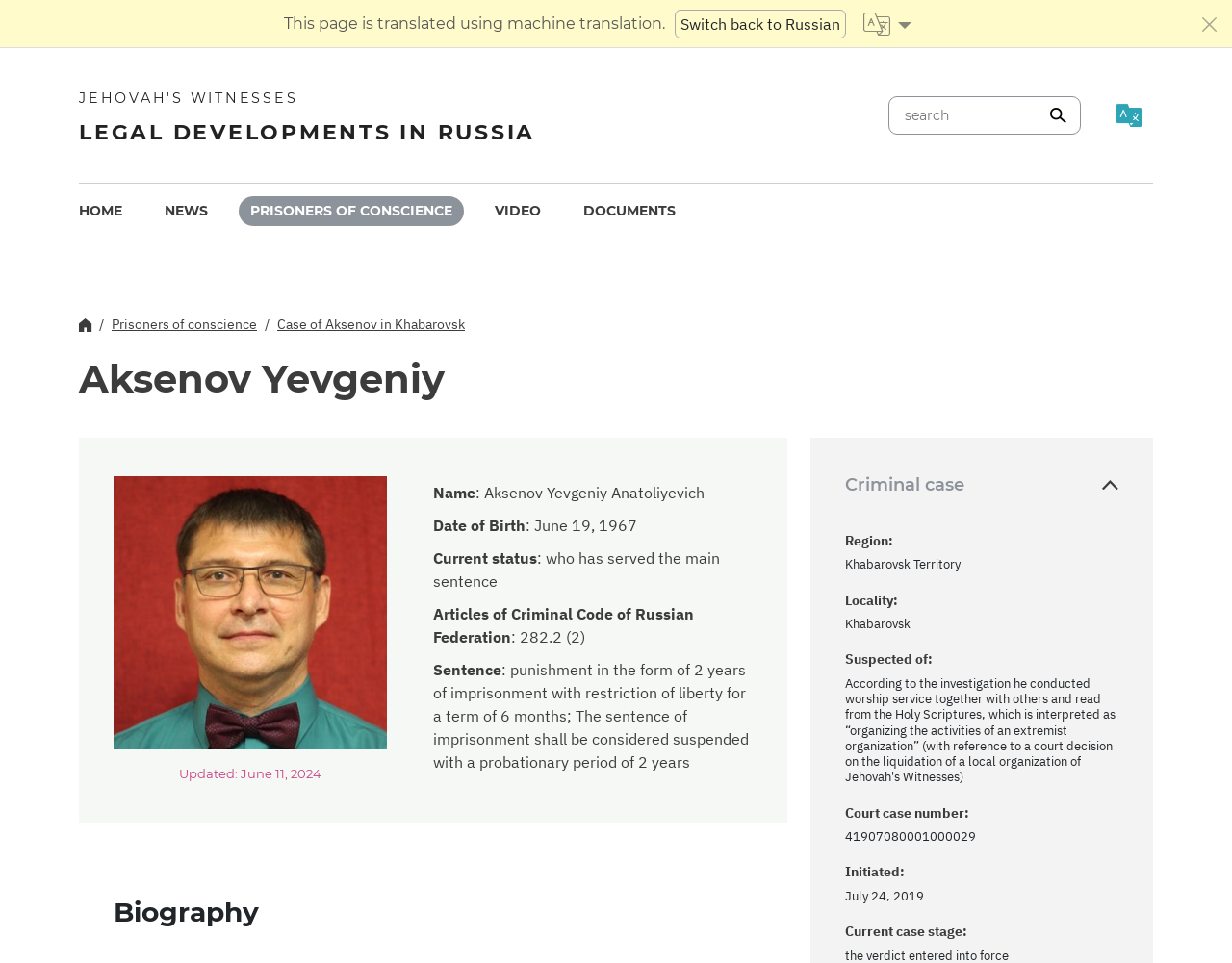What is the name of the prisoner of conscience?
Utilize the information in the image to give a detailed answer to the question.

I found the answer by looking at the section with the heading 'Aksenov Yevgeniy' and then finding the static text element with the label 'Name' and its corresponding value 'Aksenov Yevgeniy Anatoliyevich'.